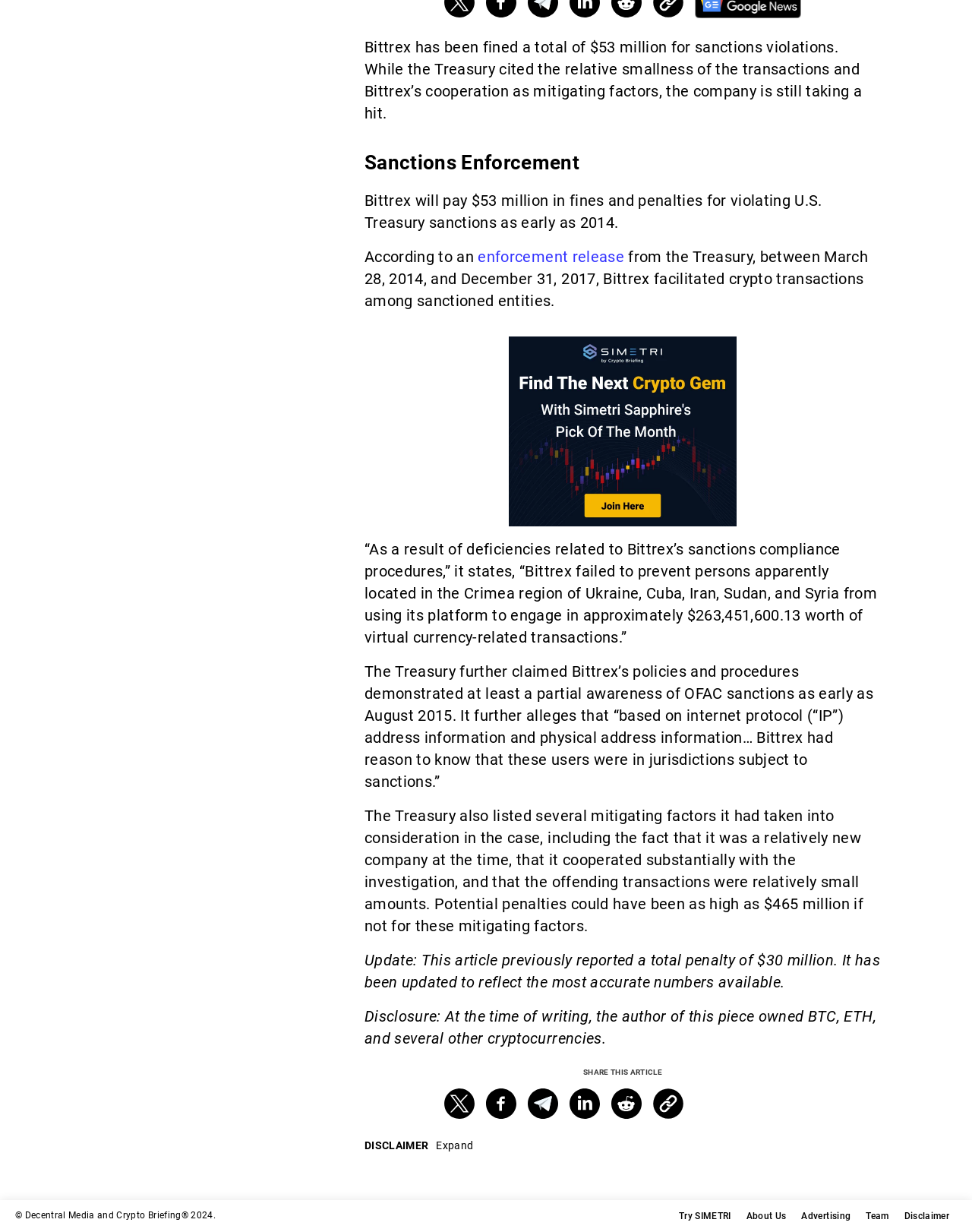Determine the bounding box coordinates for the UI element described. Format the coordinates as (top-left x, top-left y, bottom-right x, bottom-right y) and ensure all values are between 0 and 1. Element description: aria-label="Google News icon"

[0.715, 0.883, 0.824, 0.908]